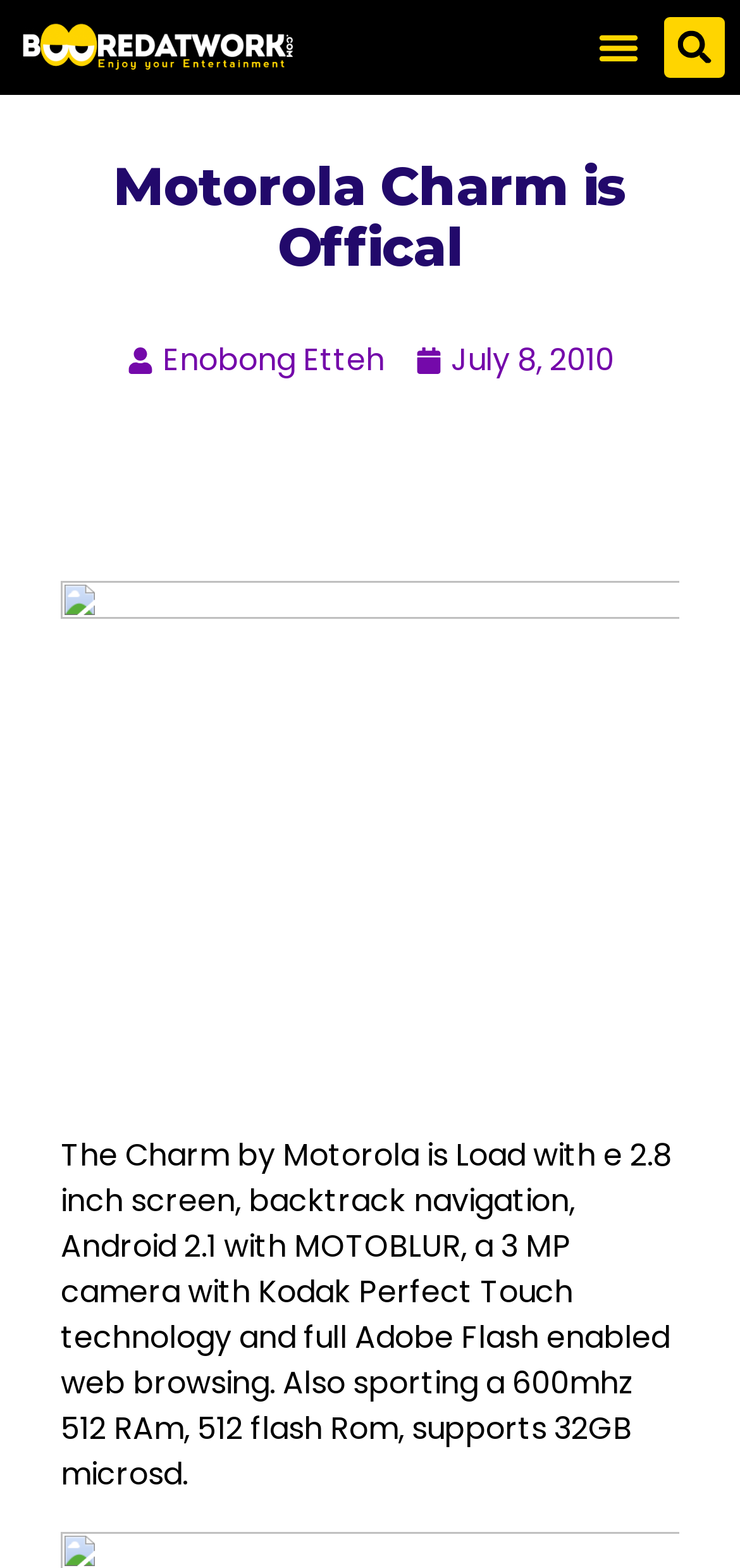Identify and extract the main heading from the webpage.

Motorola Charm is Offical